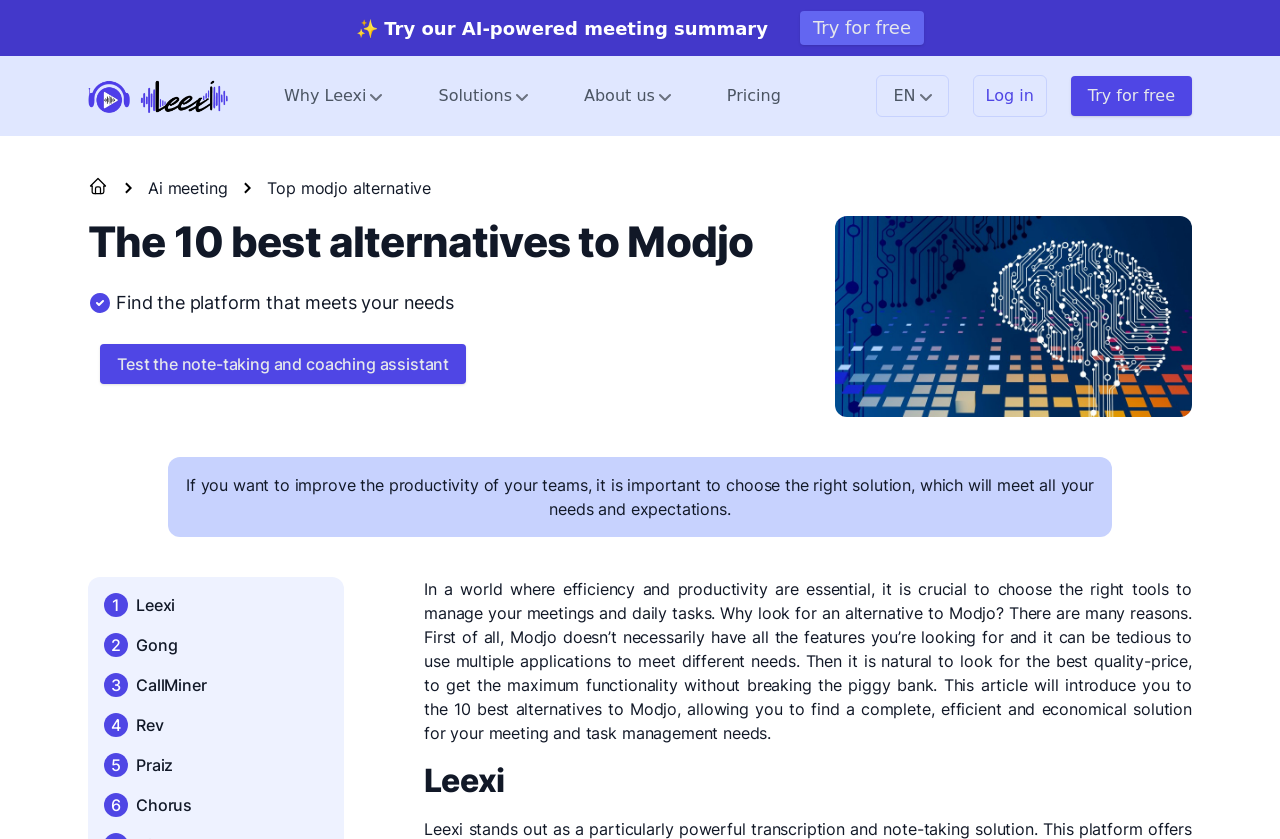What is the name of the logo on the top left corner?
Look at the image and answer the question with a single word or phrase.

Leexi